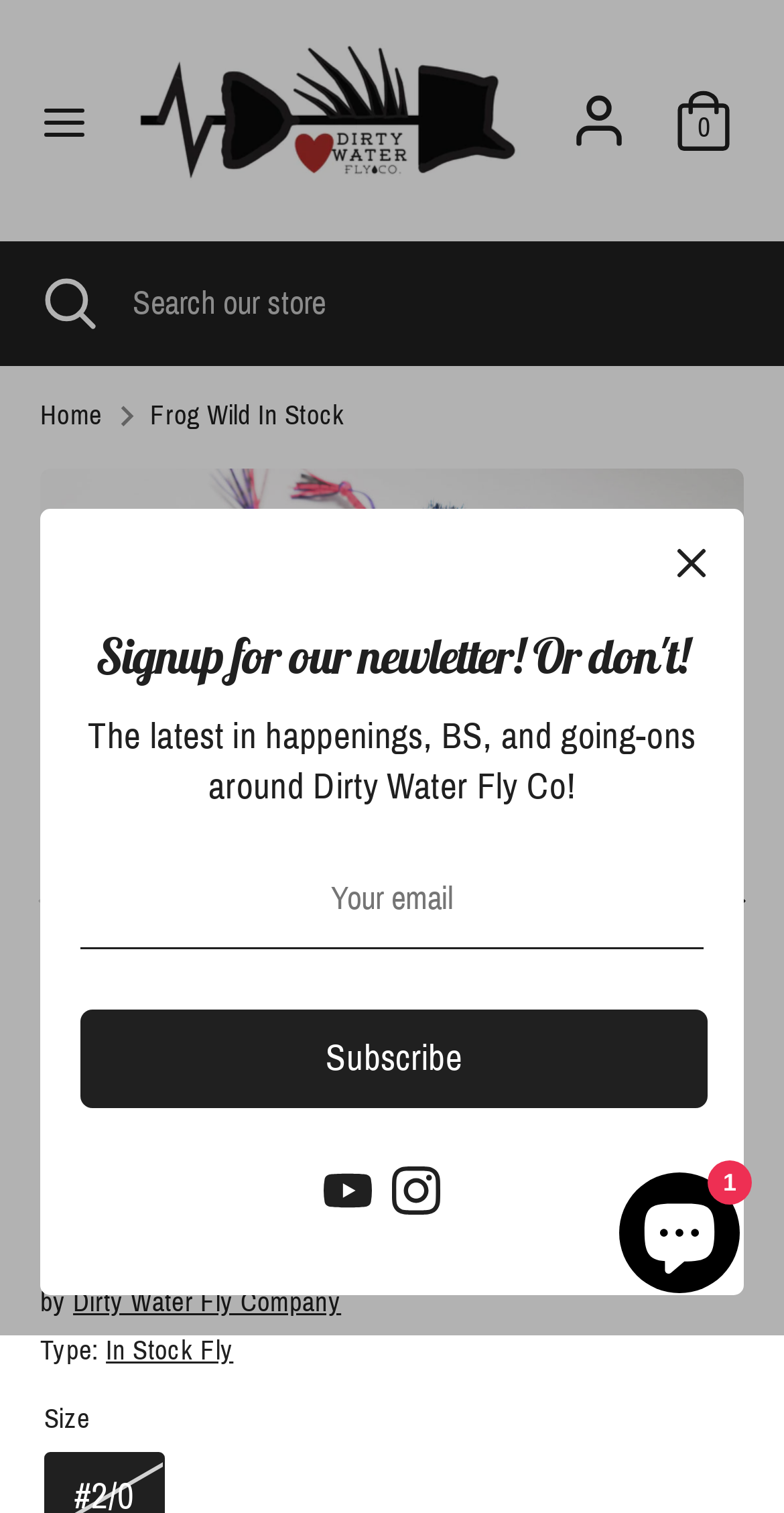What is the minimum order amount for interest-free installments?
Please provide a single word or phrase as your answer based on the screenshot.

$50.00